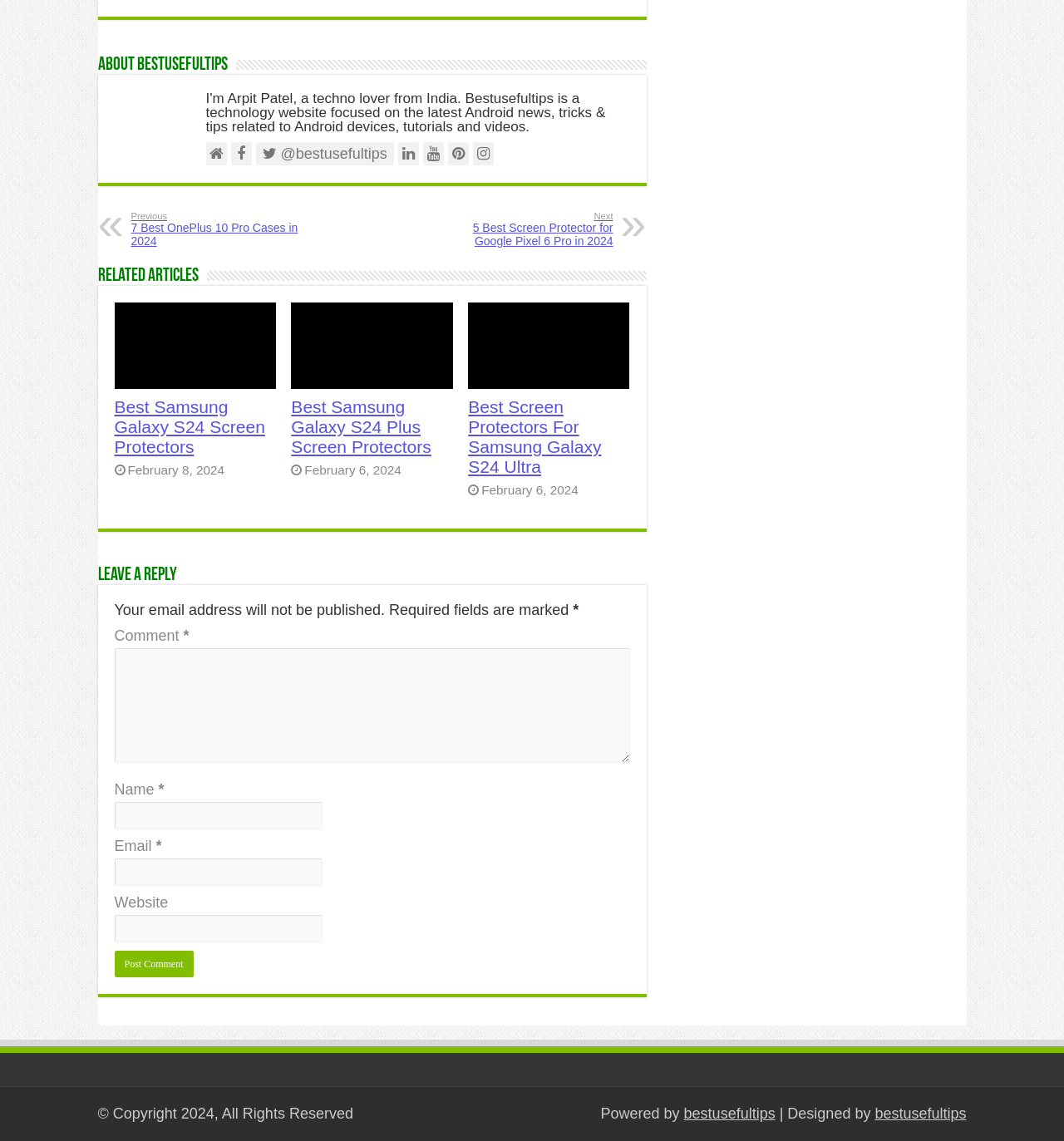Determine the bounding box coordinates of the clickable element necessary to fulfill the instruction: "Visit Home page". Provide the coordinates as four float numbers within the 0 to 1 range, i.e., [left, top, right, bottom].

None